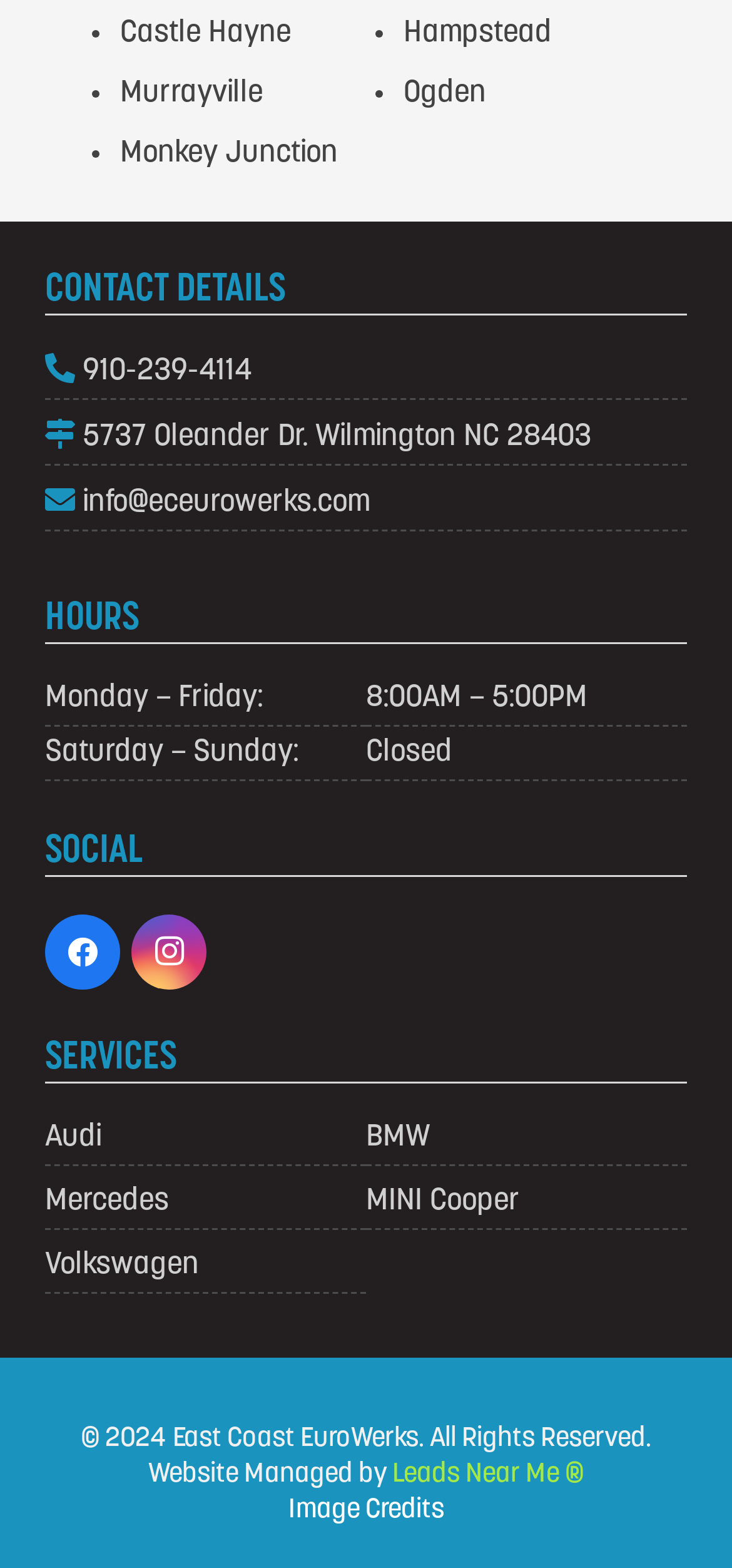What car brands are serviced by East Coast EuroWerks?
Respond to the question with a single word or phrase according to the image.

Audi, BMW, Mercedes, MINI Cooper, Volkswagen